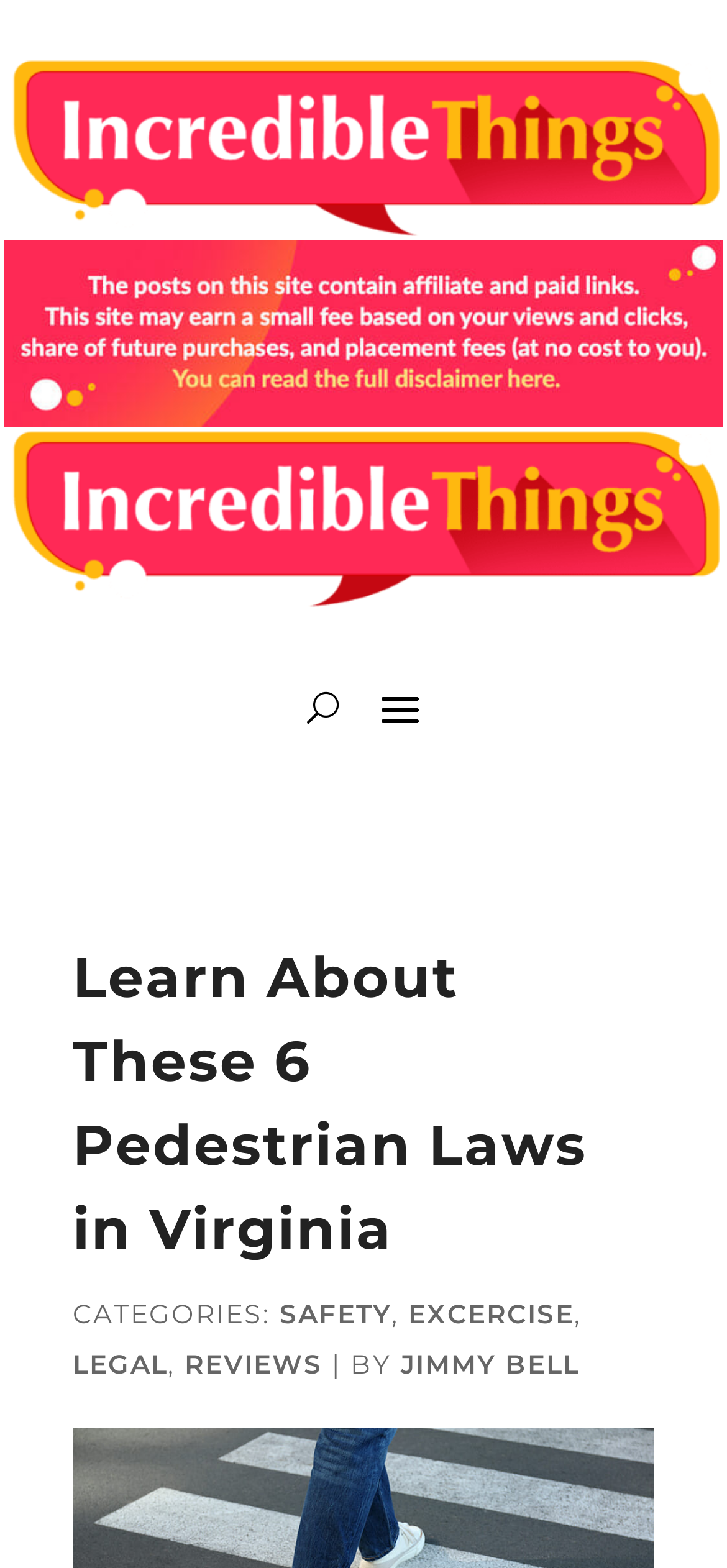Give a concise answer of one word or phrase to the question: 
What is the topic of the article?

Pedestrian Laws in Virginia